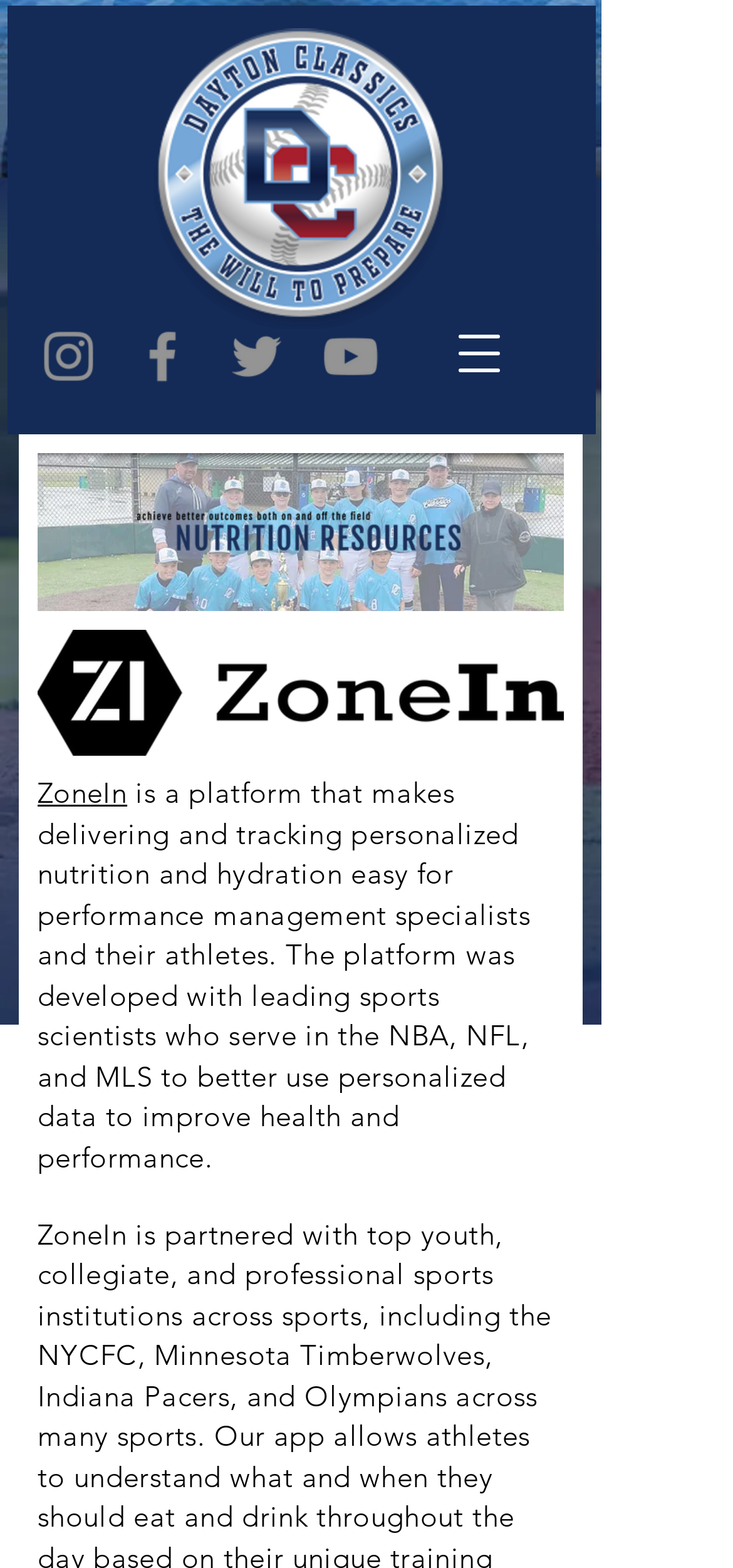Locate the bounding box of the user interface element based on this description: "aria-label="Open navigation menu"".

[0.546, 0.187, 0.762, 0.264]